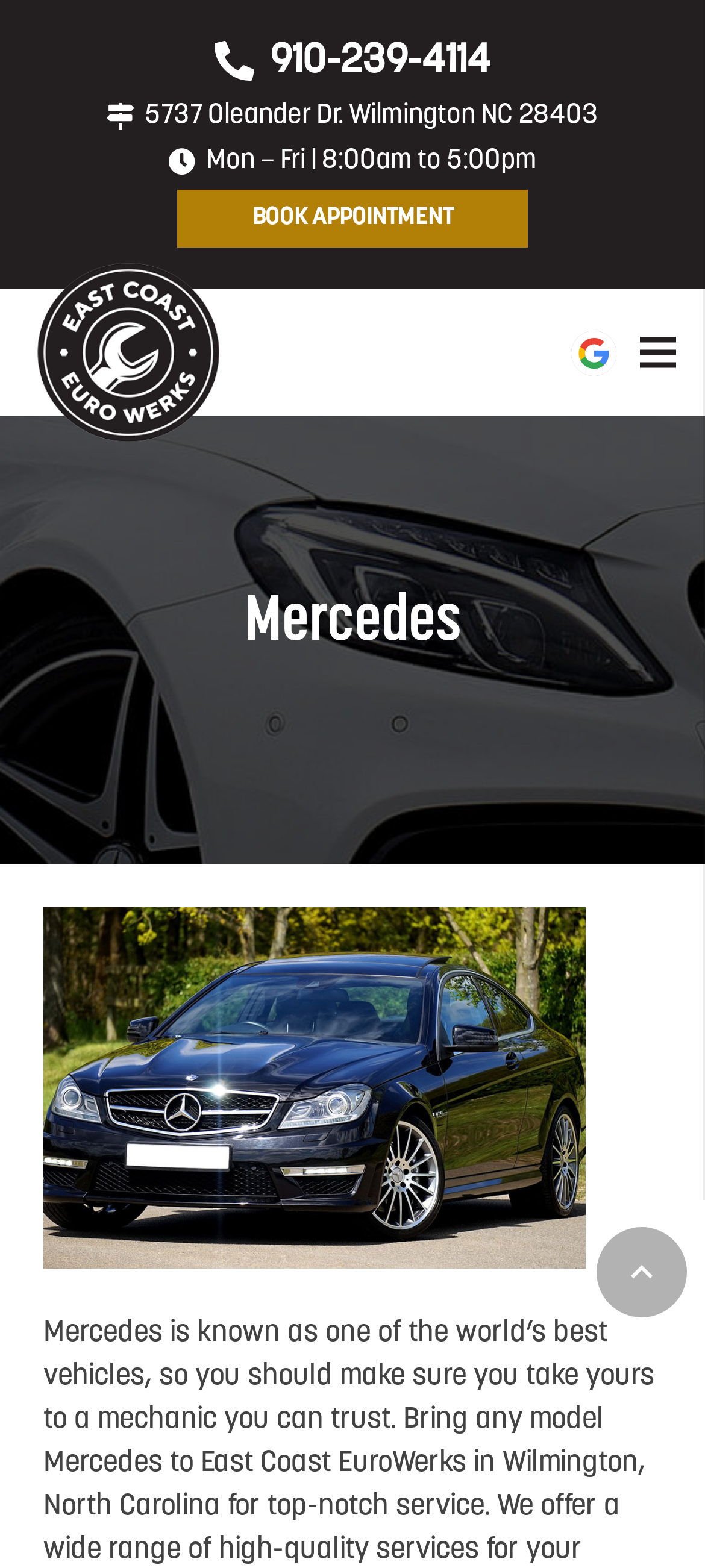What is the phone number of the Mercedes repair shop?
Look at the screenshot and respond with one word or a short phrase.

910-239-4114